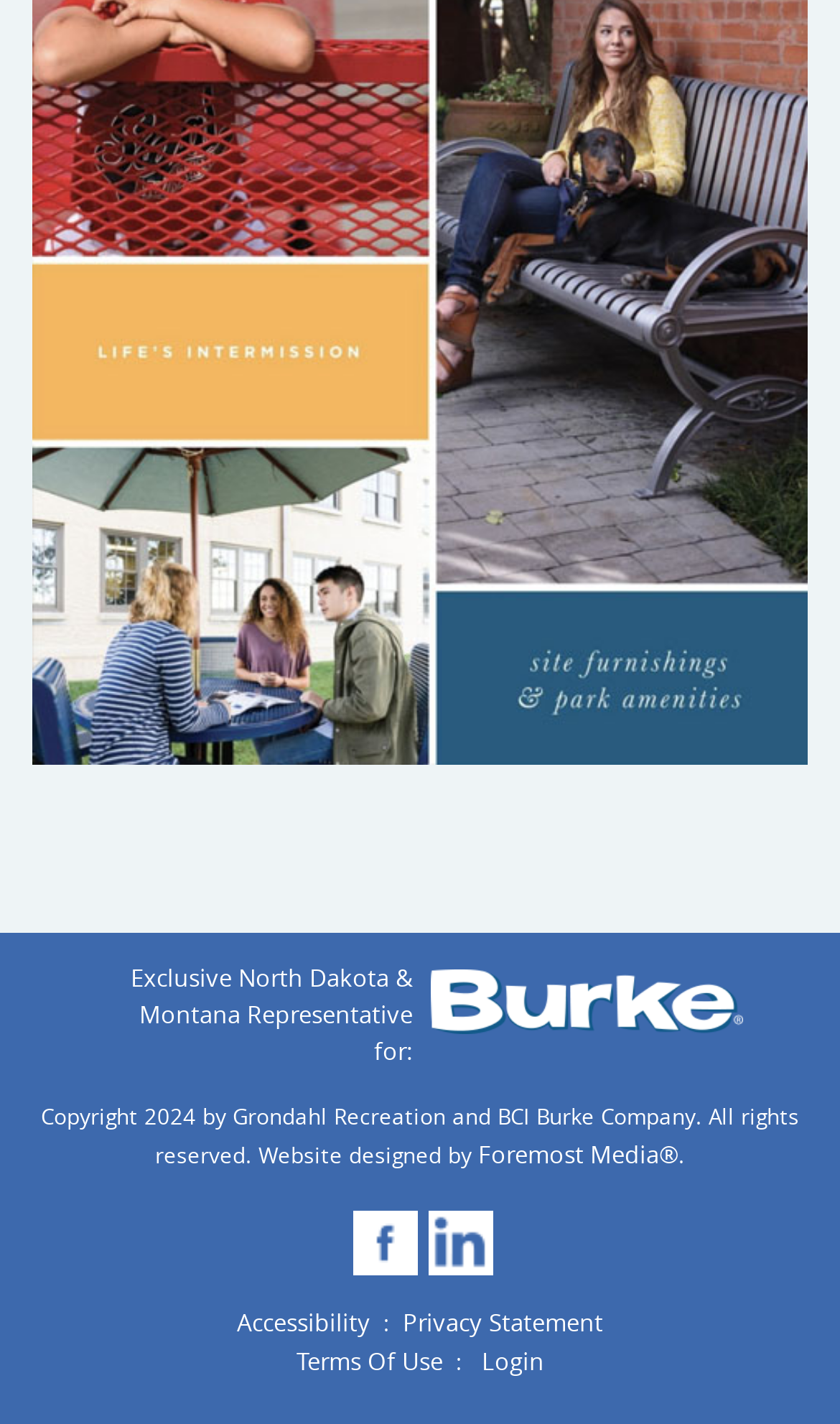Locate the bounding box of the UI element described by: "Login" in the given webpage screenshot.

[0.573, 0.942, 0.647, 0.968]